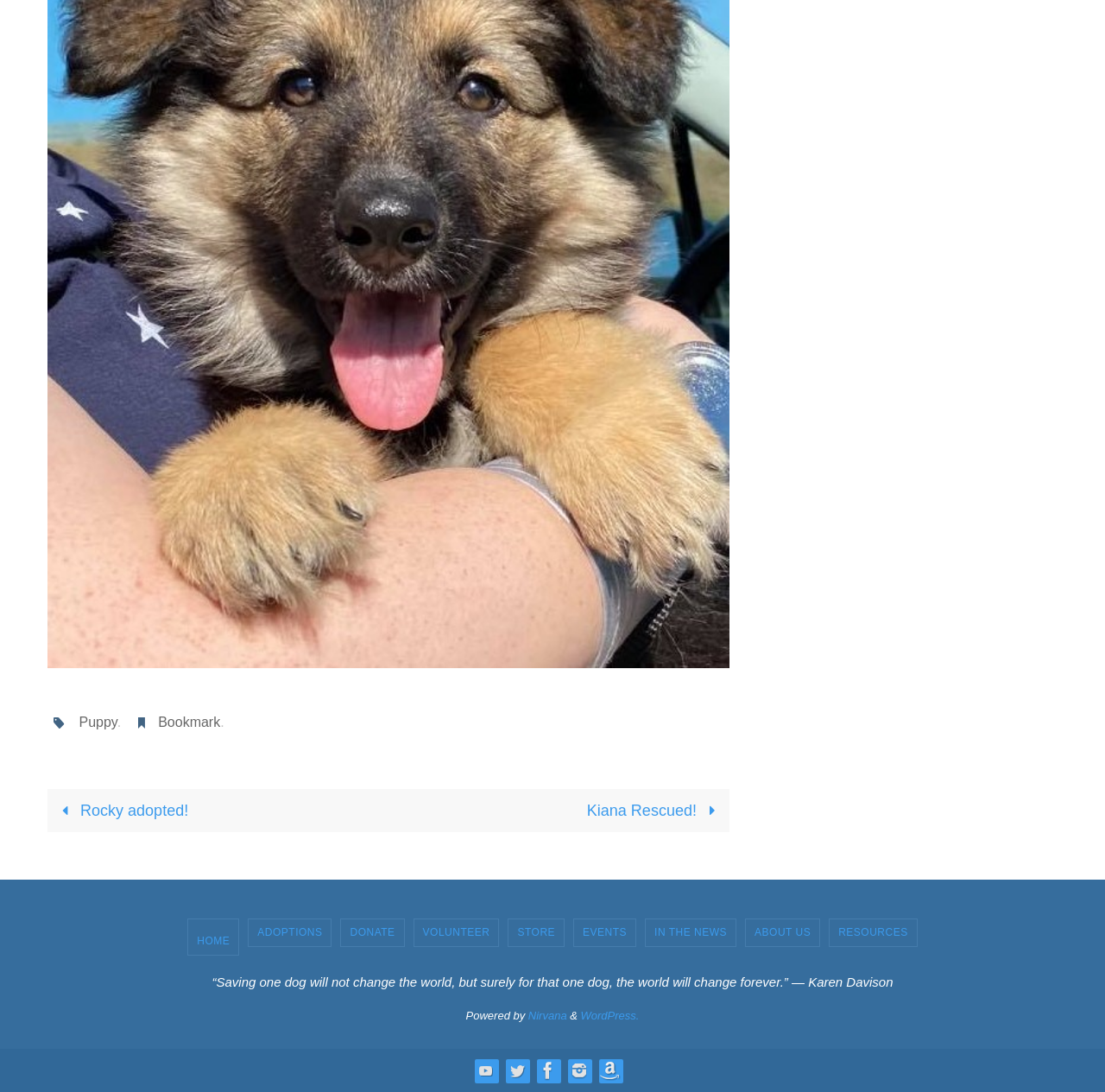Specify the bounding box coordinates of the region I need to click to perform the following instruction: "Visit the 'HOME' page". The coordinates must be four float numbers in the range of 0 to 1, i.e., [left, top, right, bottom].

[0.171, 0.85, 0.216, 0.874]